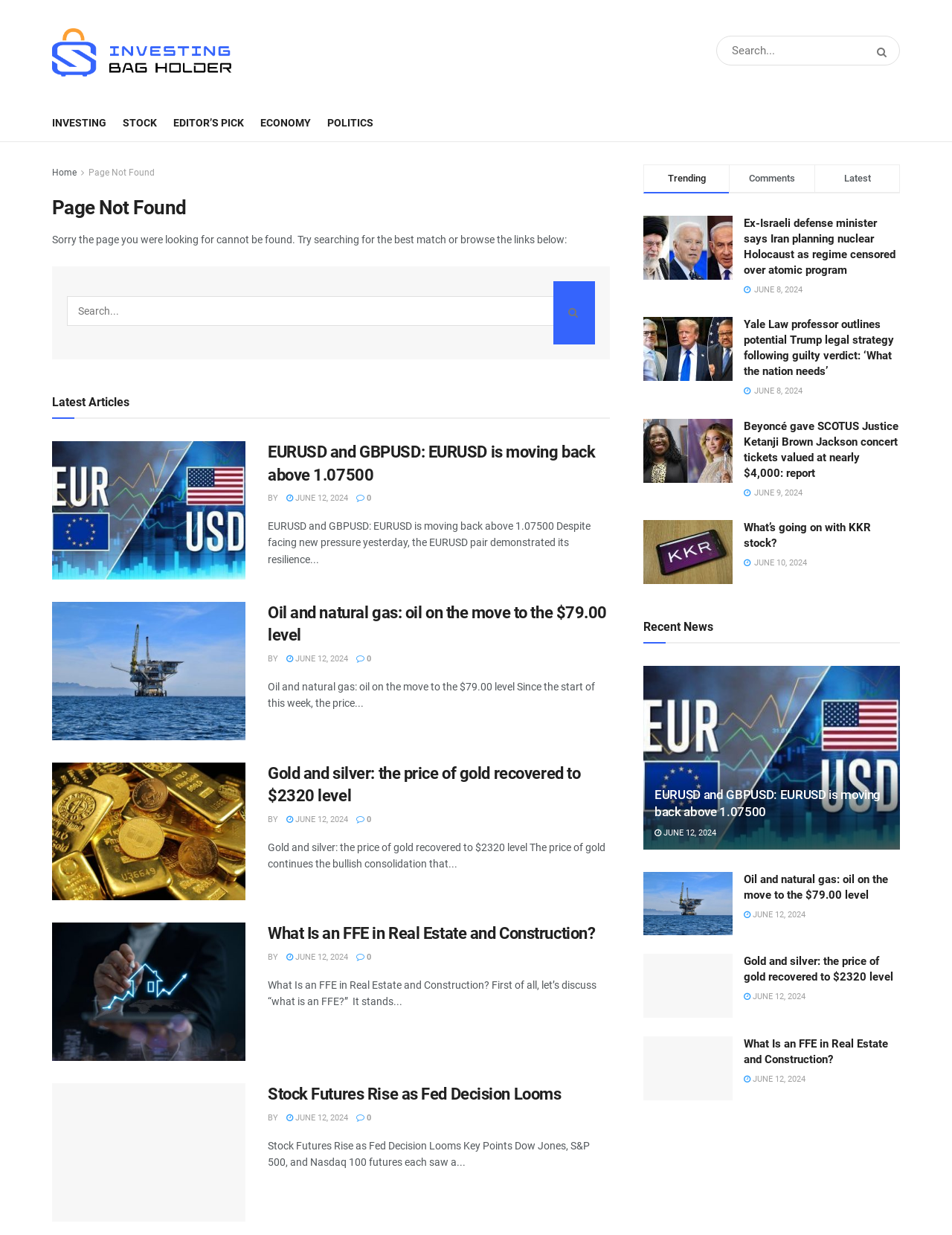Can you show the bounding box coordinates of the region to click on to complete the task described in the instruction: "Search for articles"?

[0.752, 0.029, 0.945, 0.053]